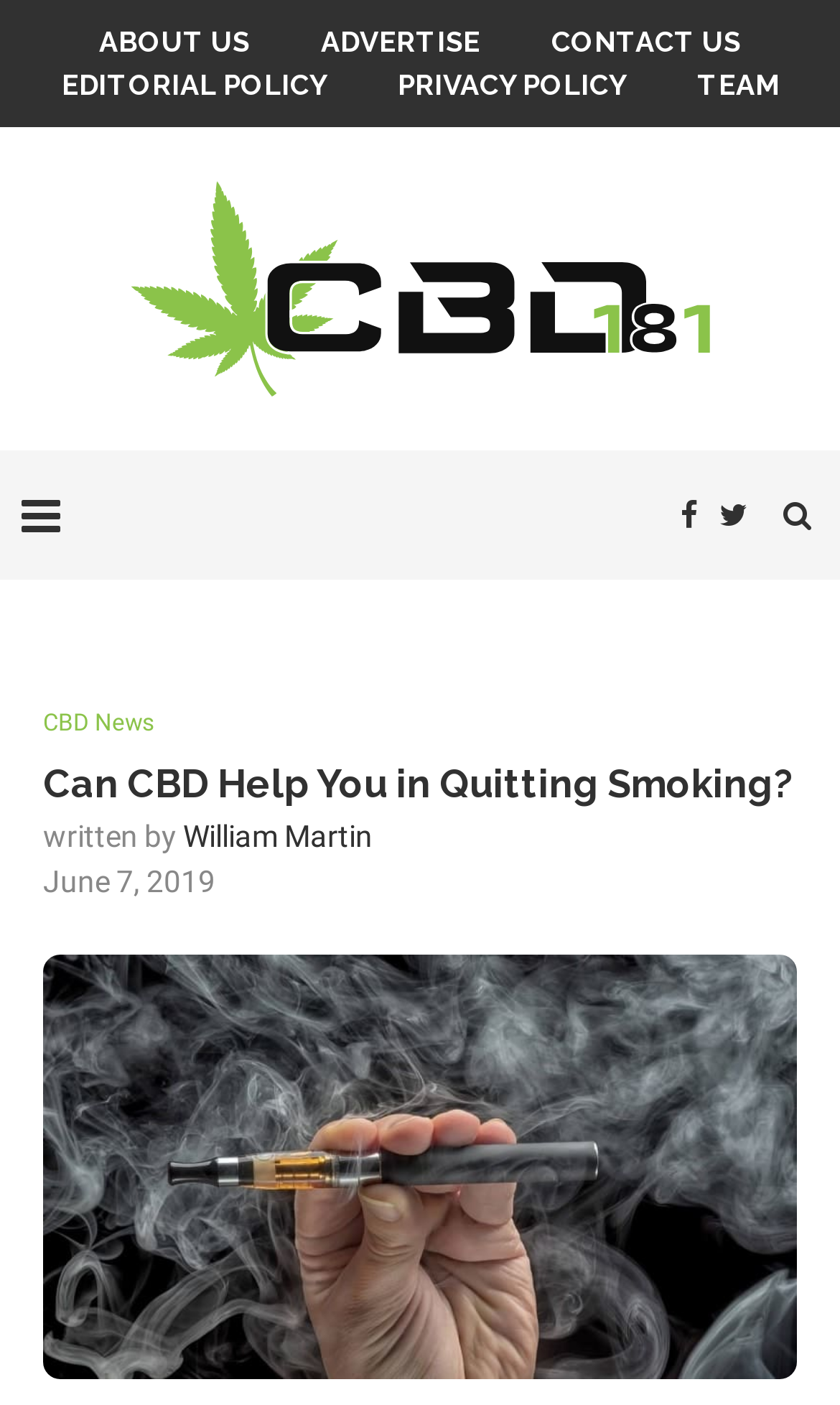Provide the bounding box coordinates of the section that needs to be clicked to accomplish the following instruction: "visit team page."

[0.791, 0.048, 0.965, 0.073]